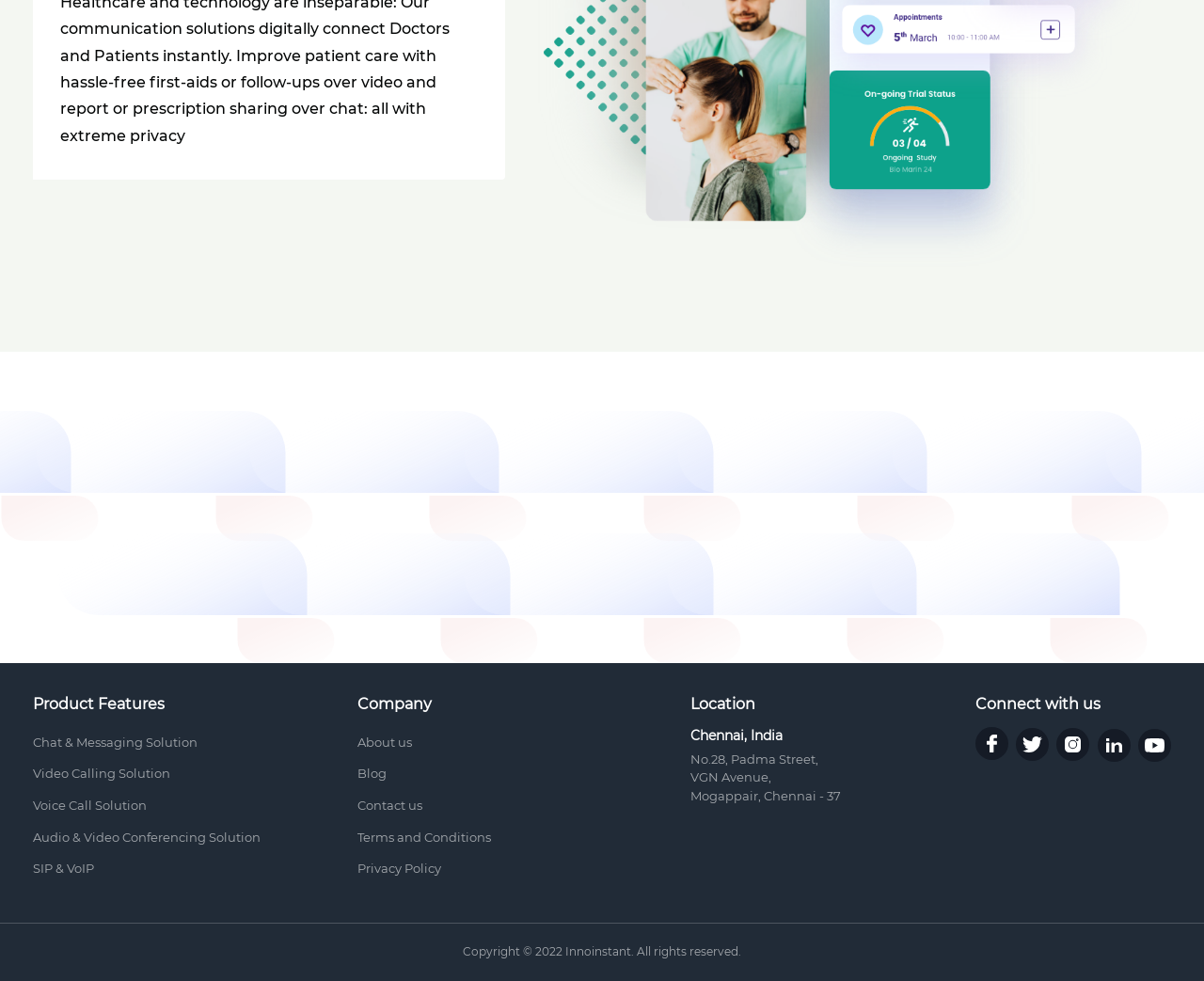Specify the bounding box coordinates of the element's area that should be clicked to execute the given instruction: "Connect with us on Facebook". The coordinates should be four float numbers between 0 and 1, i.e., [left, top, right, bottom].

[0.81, 0.741, 0.837, 0.774]